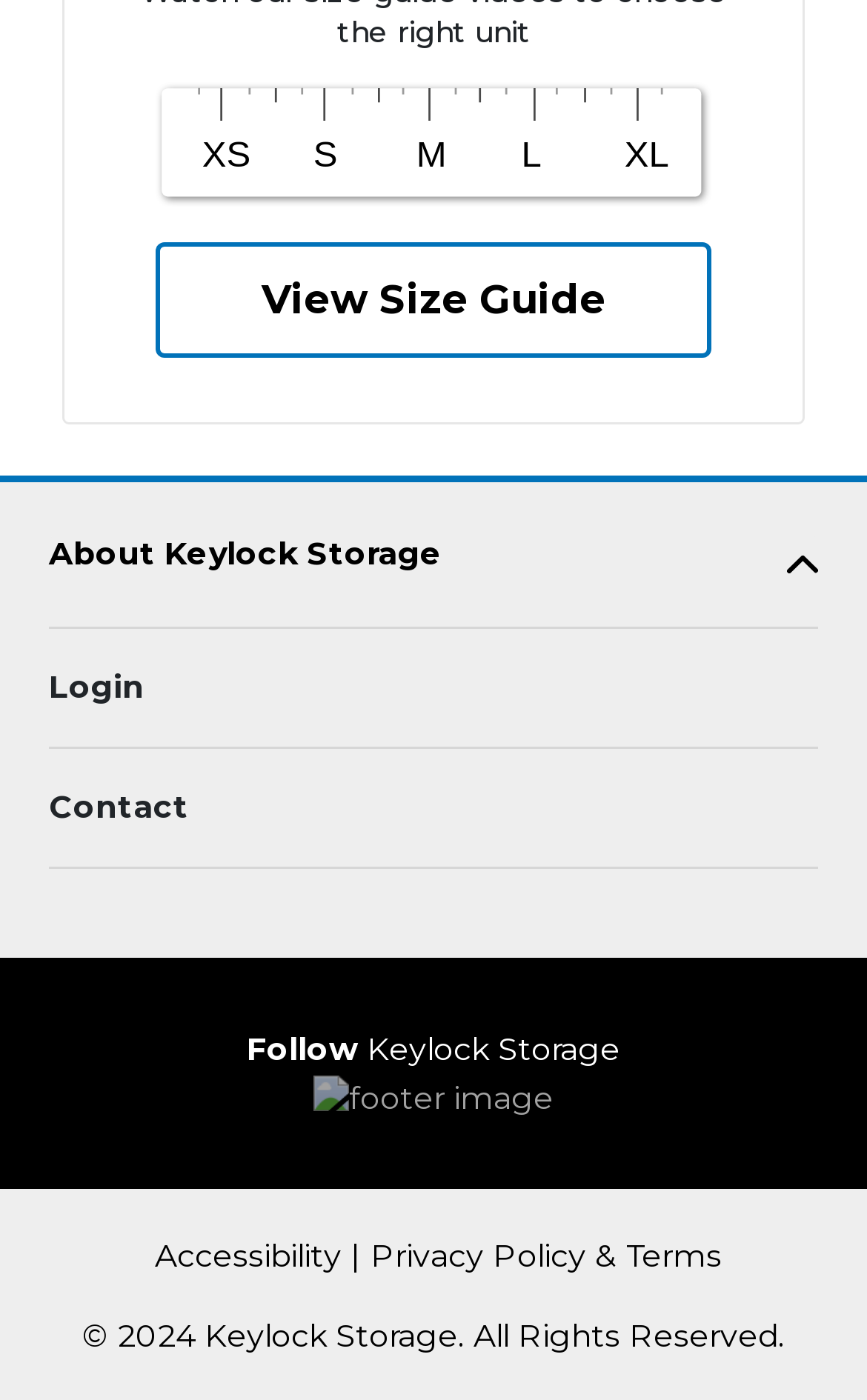Look at the image and write a detailed answer to the question: 
What is the name of the storage company?

The name of the storage company can be found in the tab 'About Keylock Storage' and also in the footer section where it says '© 2024 Keylock Storage. All Rights Reserved.'